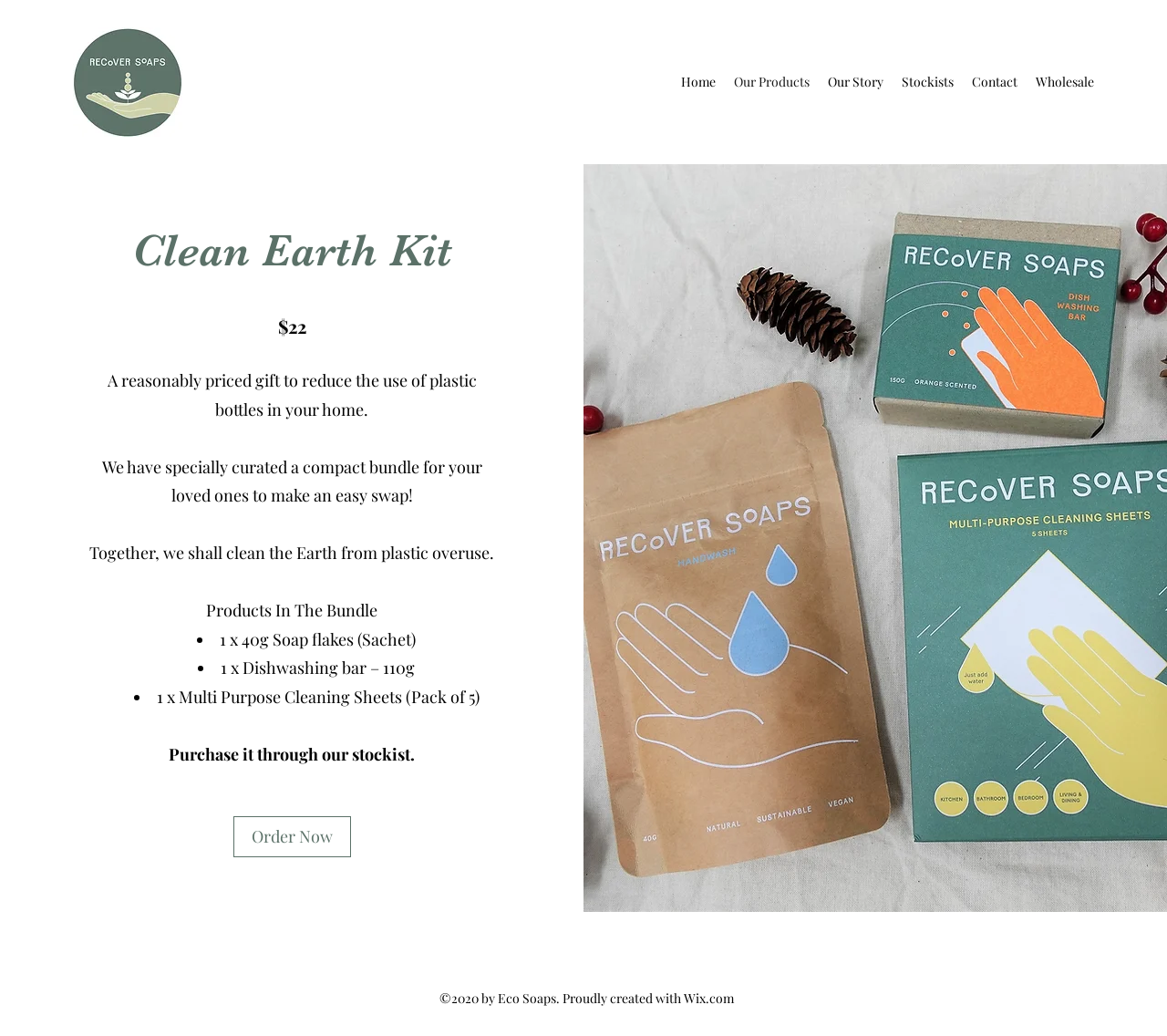Using the format (top-left x, top-left y, bottom-right x, bottom-right y), and given the element description, identify the bounding box coordinates within the screenshot: Sports Podiatry Perth

None